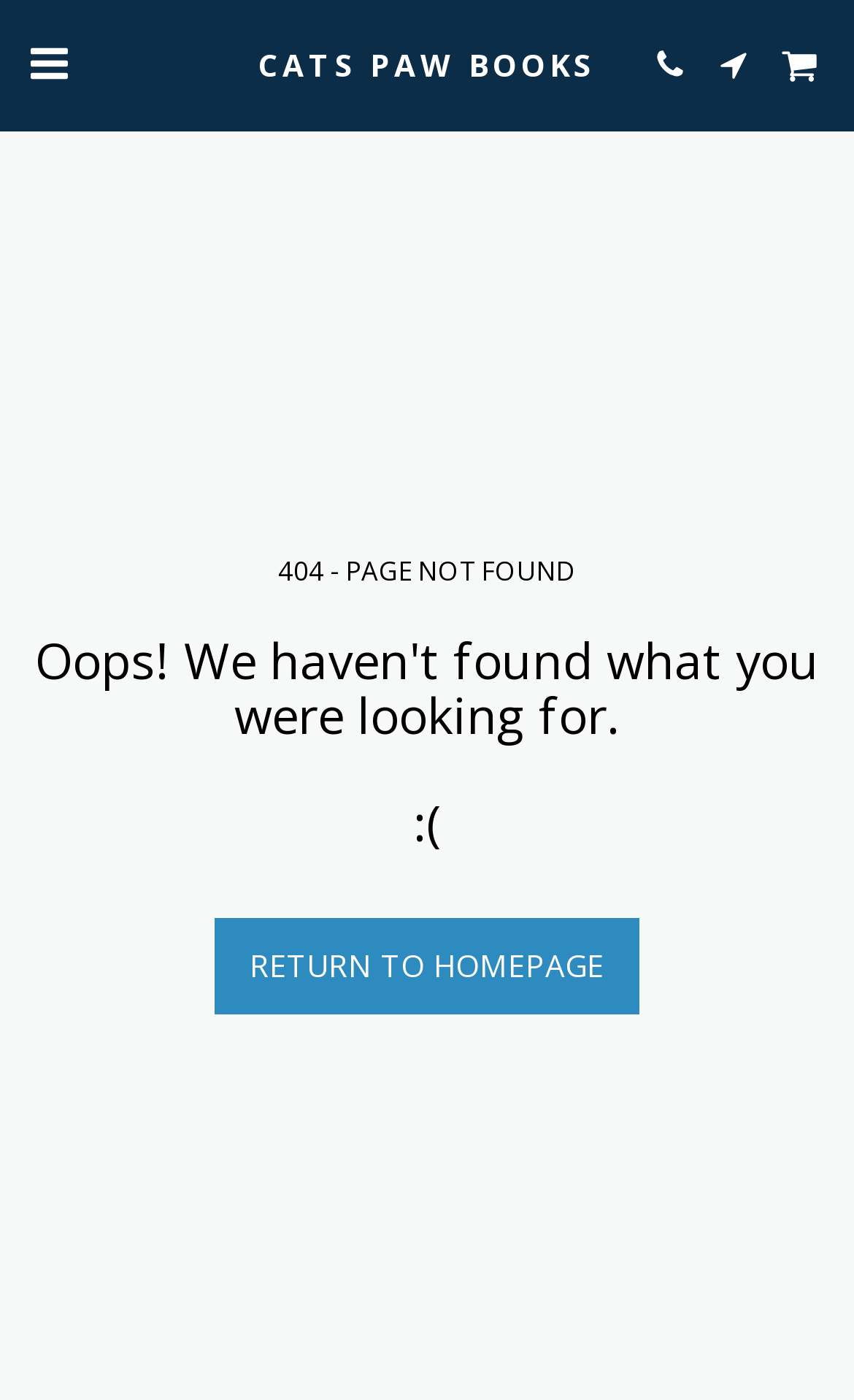Refer to the screenshot and give an in-depth answer to this question: What is the alternative action provided on the error page?

I found this by looking at the link element with the text 'RETURN TO HOMEPAGE', which is provided as an alternative action for the user to take when encountering the 404 error page.